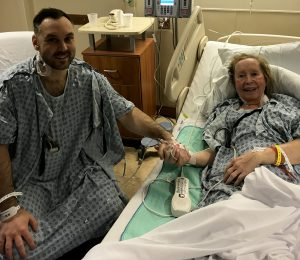Explain the image in a detailed and descriptive way.

The image depicts a heartfelt moment between Brian Buechel and his mother, who are both in hospital gowns, symbolizing their journey together through a significant medical procedure. Brian, who is a donor, sits beside his mother, holding her hand in a display of support and love. This connection underscores the emotional weight of their experience as she underwent a liver transplant surgery, with Brian selflessly donating a part of his liver to help her. Their expressions convey a sense of relief and joy after the surgery, illustrating the profound bond between parent and child, particularly in the face of health challenges. The hospital setting, with medical equipment in the background, highlights the serious nature of their situation while also reflecting the hope and determination that drove them through this journey.